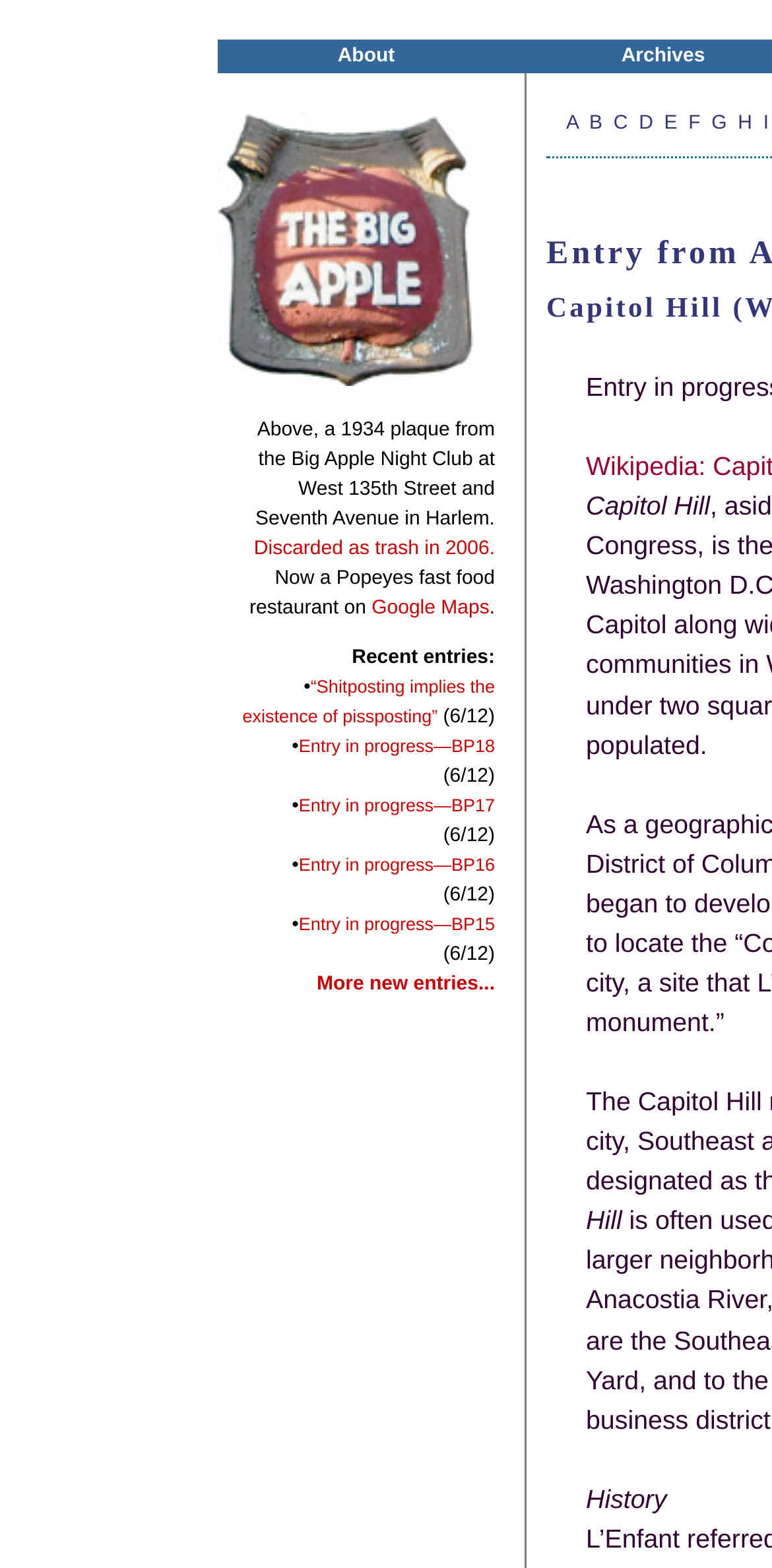Please identify the bounding box coordinates of the element that needs to be clicked to execute the following command: "View the image of the Big Apple Night Club plaque". Provide the bounding box using four float numbers between 0 and 1, formatted as [left, top, right, bottom].

[0.282, 0.072, 0.615, 0.246]